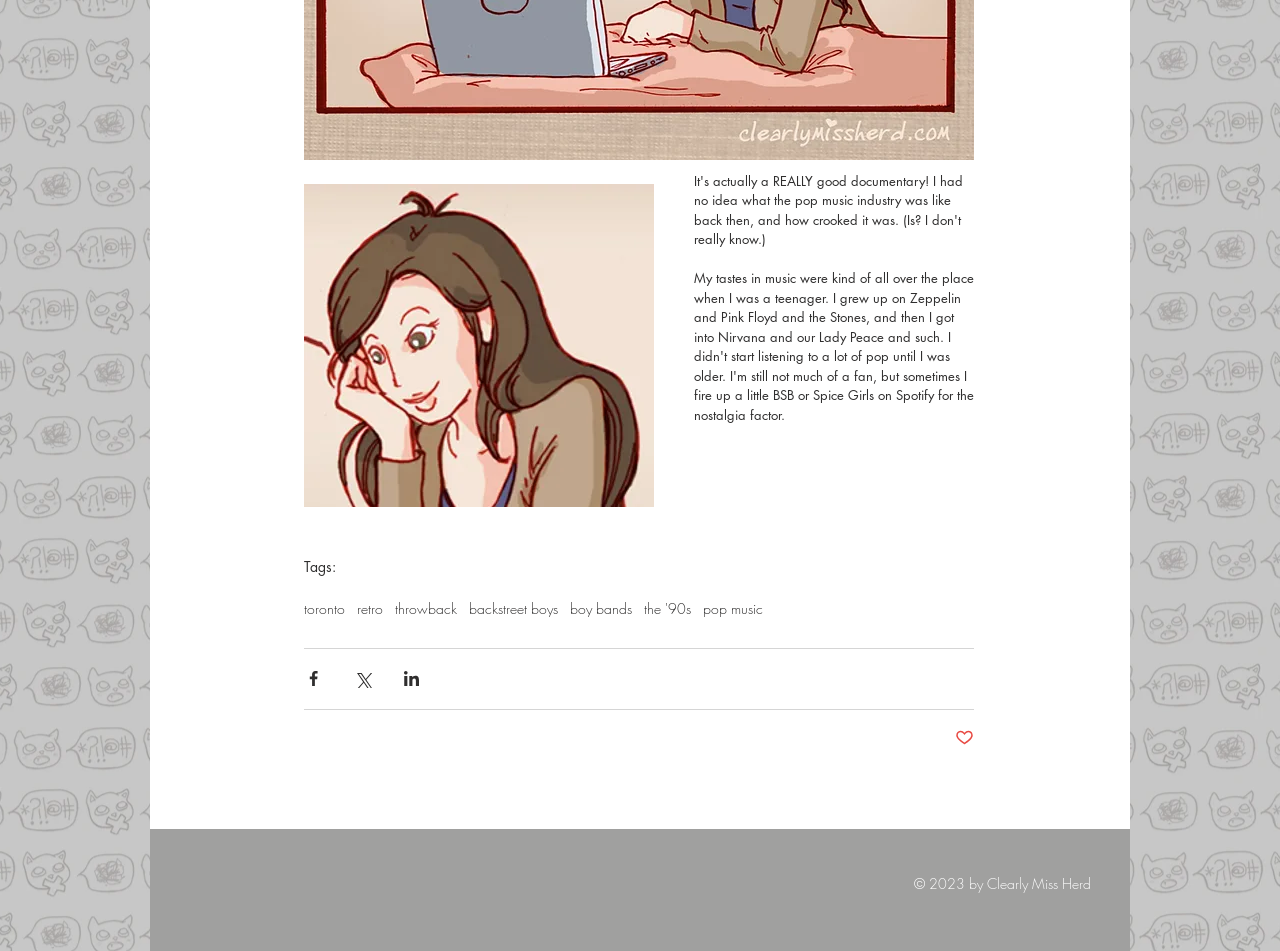Locate the coordinates of the bounding box for the clickable region that fulfills this instruction: "Click the thumbnail button".

[0.238, 0.193, 0.511, 0.533]